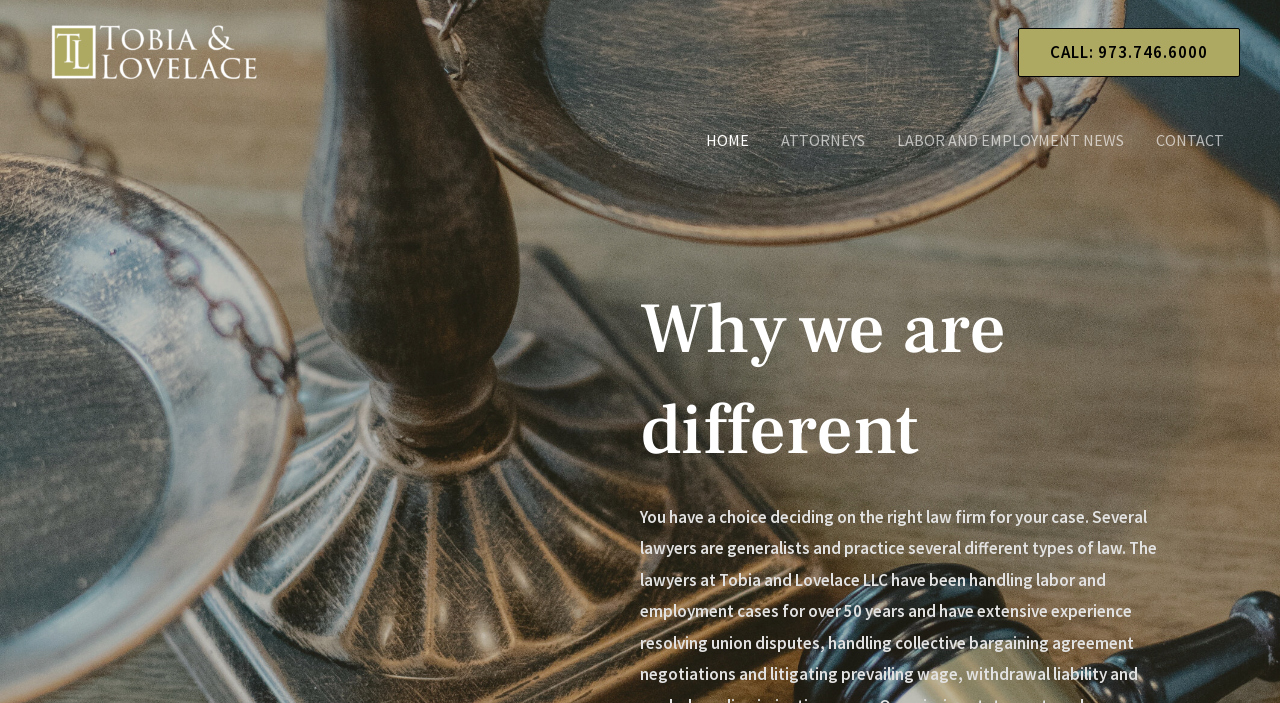How many columns are there in the navigation menu?
Please elaborate on the answer to the question with detailed information.

I analyzed the bounding box coordinates of the link elements under the navigation menu and found that they are stacked vertically, indicating a single column layout.